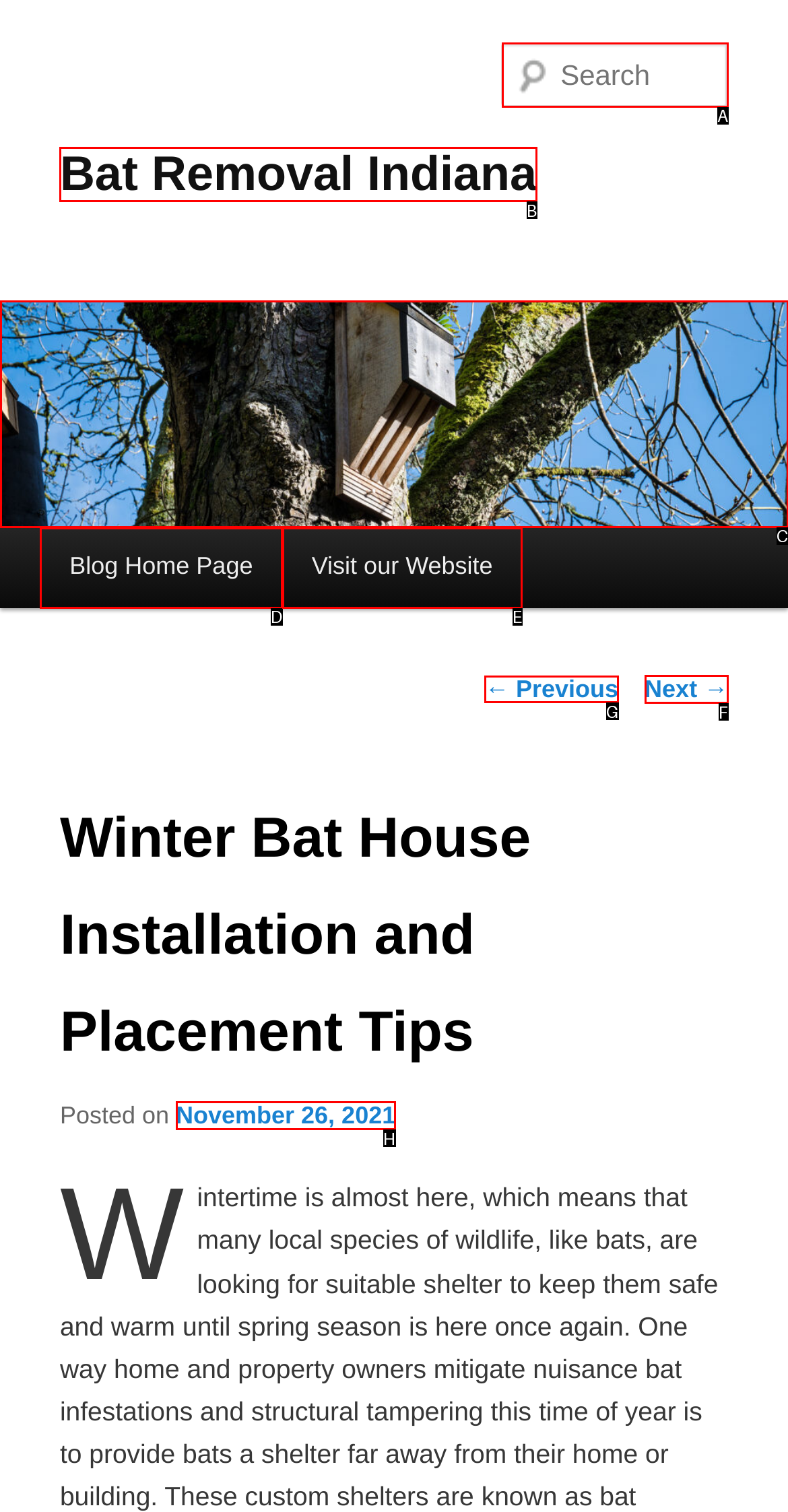Which option should be clicked to complete this task: Click on the link to Los Angeles Valley Pride 2018 Agenda
Reply with the letter of the correct choice from the given choices.

None